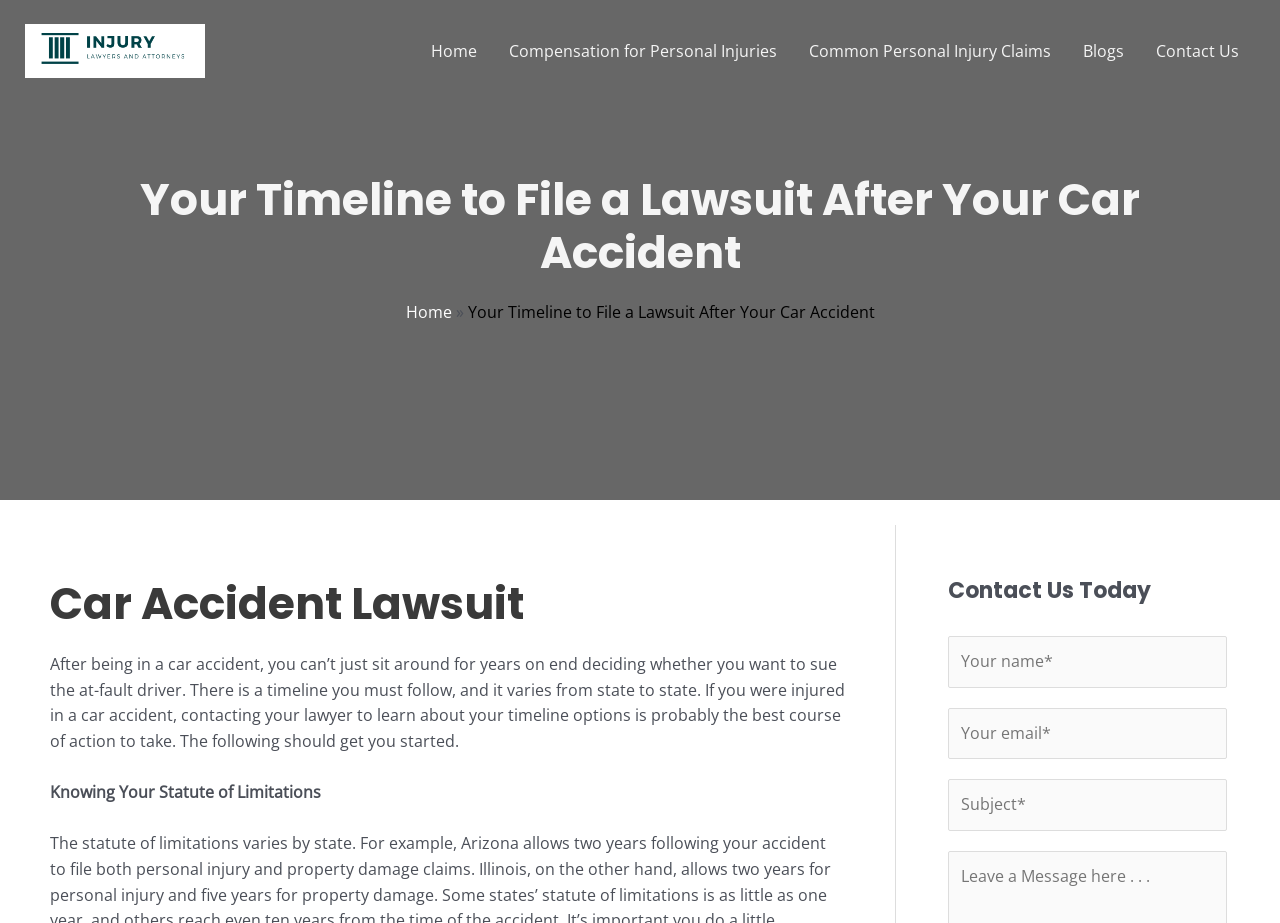Can you find the bounding box coordinates for the element to click on to achieve the instruction: "Fill in the 'Name' field"?

[0.741, 0.689, 0.959, 0.745]